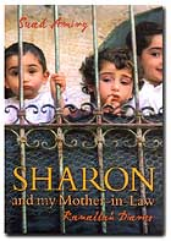Provide a comprehensive description of the image.

The image features the book cover of "Sharon and My Mother-in-Law" by Suad Amiry. The cover prominently displays three children peering through iron bars, symbolizing themes of confinement and observation. The title of the book, "SHARON and my Mother-in-Law," is boldly rendered in vibrant orange letters, contrasting with a somber background that enhances the emotional depth of the narratives within. This poignant work reflects on the personal experiences of the author during the tumultuous period of the Israeli invasion of Ramallah, delving into familial relationships amidst societal chaos.